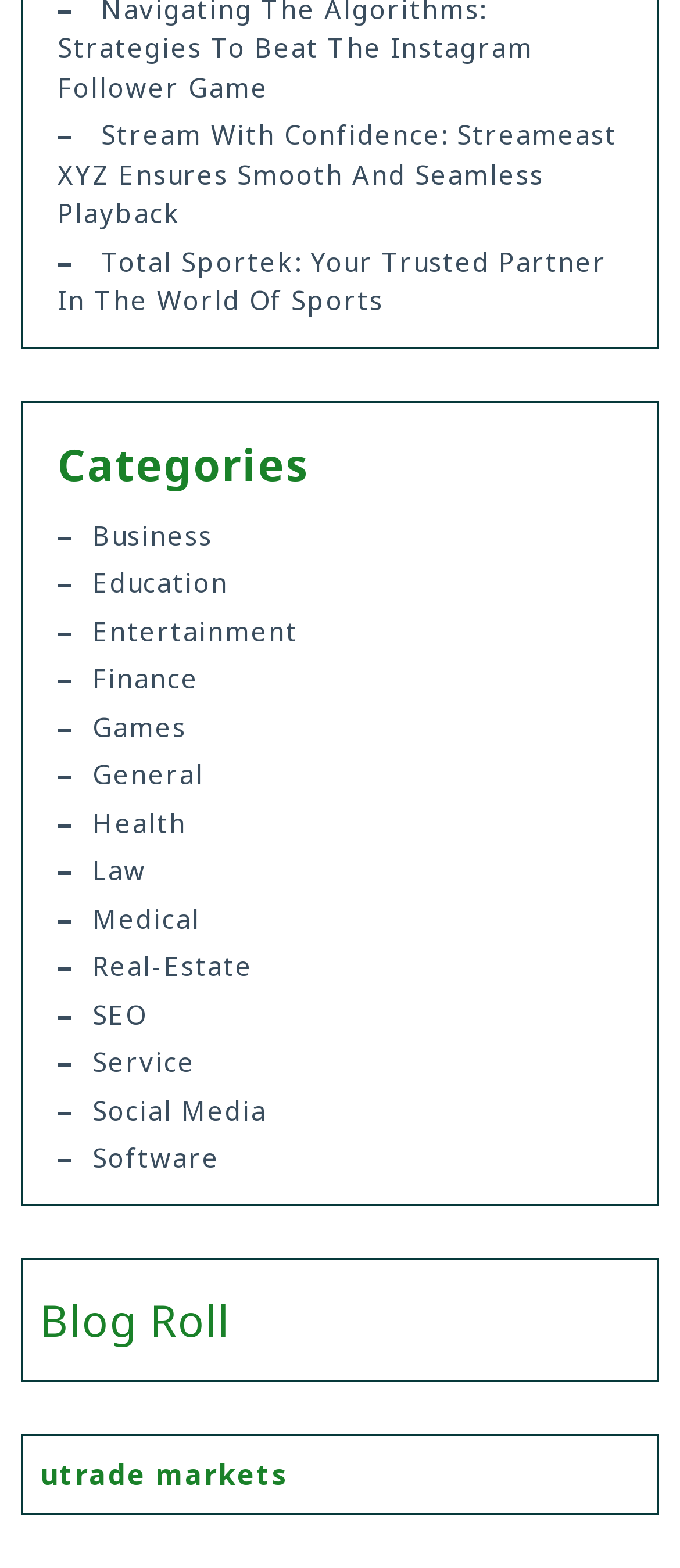Specify the bounding box coordinates (top-left x, top-left y, bottom-right x, bottom-right y) of the UI element in the screenshot that matches this description: Education

[0.136, 0.355, 0.336, 0.388]